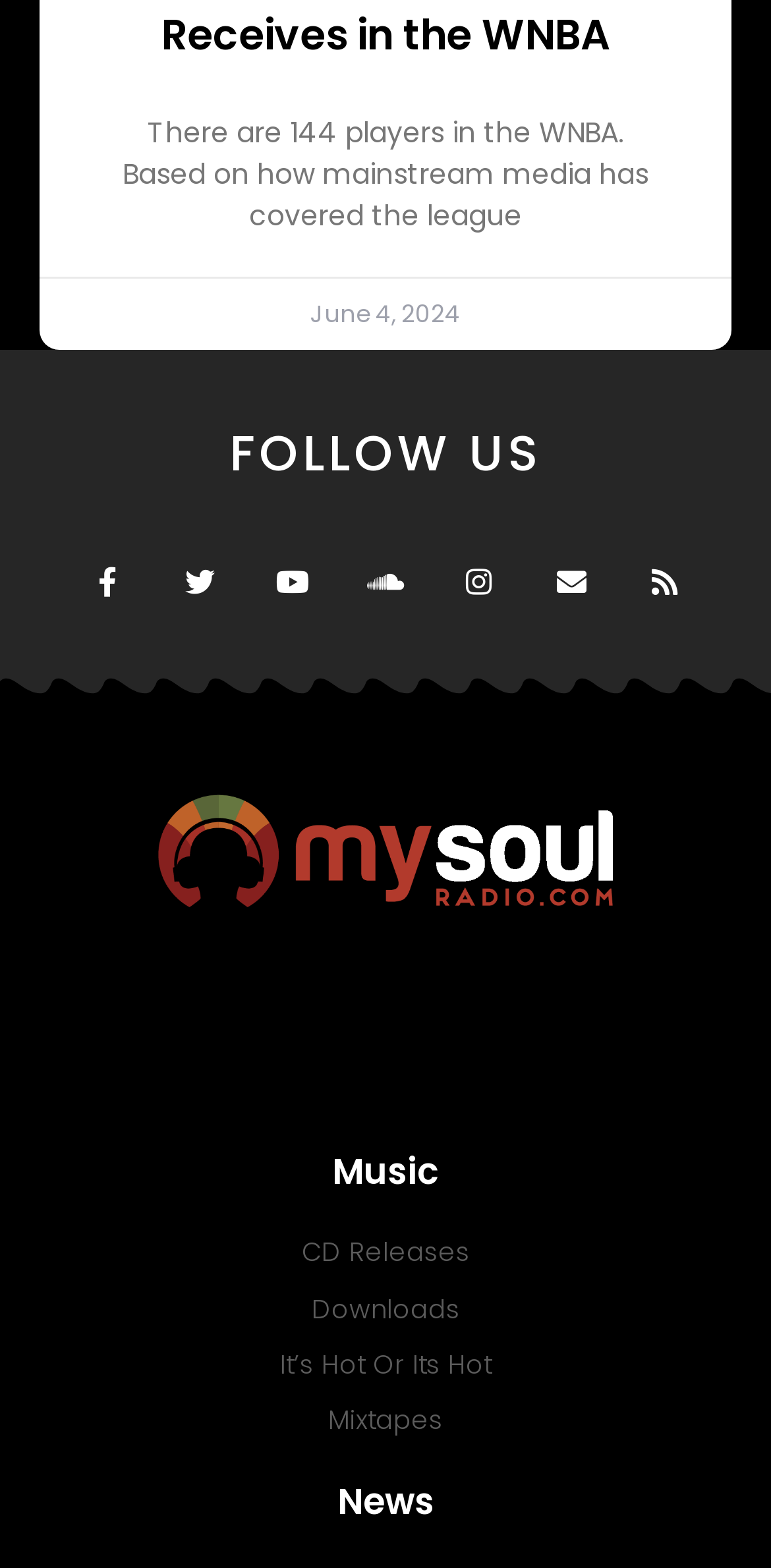Determine the bounding box of the UI element mentioned here: "It’s Hot Or Its Hot". The coordinates must be in the format [left, top, right, bottom] with values ranging from 0 to 1.

[0.077, 0.856, 0.923, 0.885]